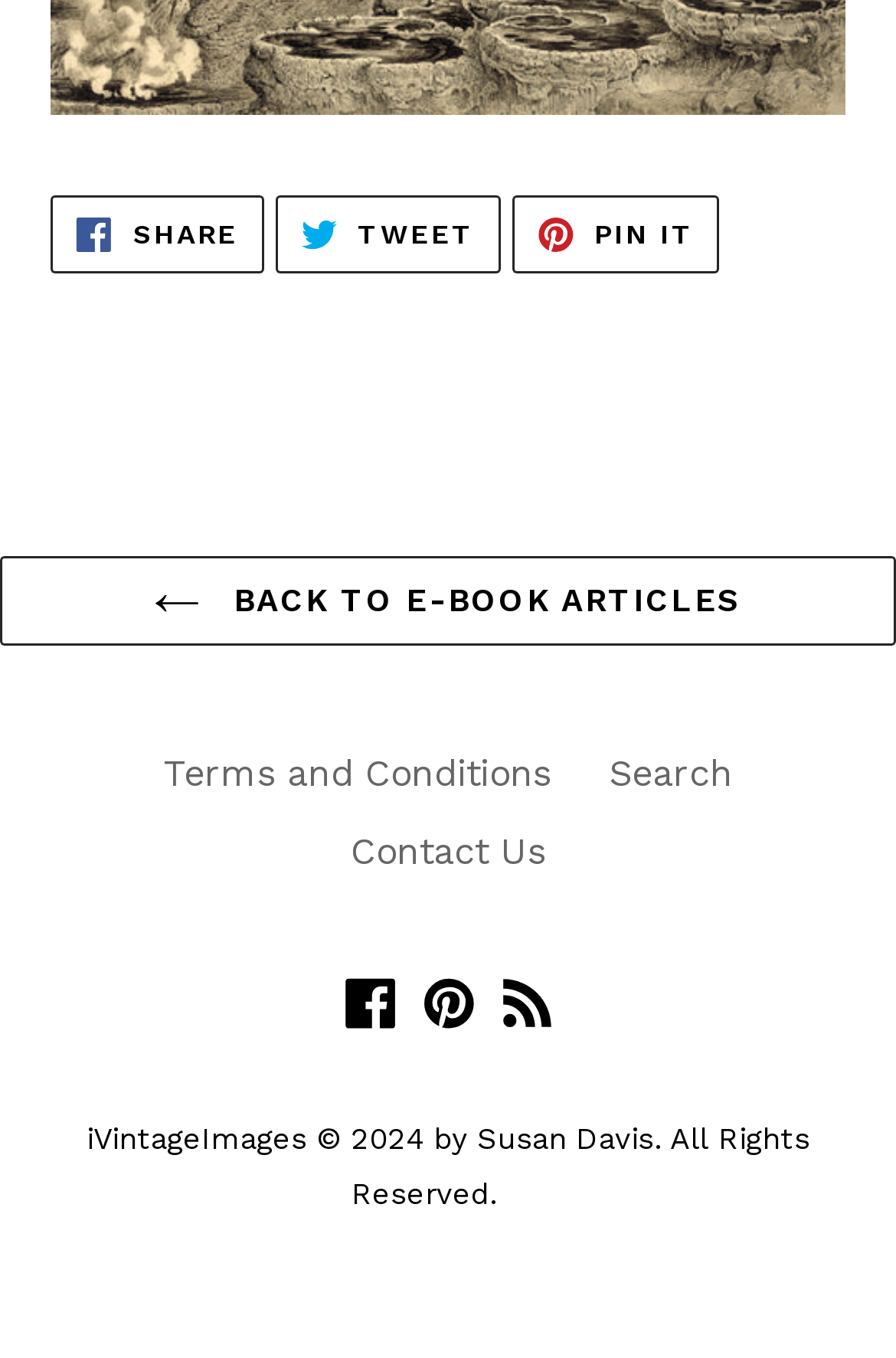What is the copyright information on the webpage?
From the screenshot, supply a one-word or short-phrase answer.

iVintageImages 2024 by Susan Davis